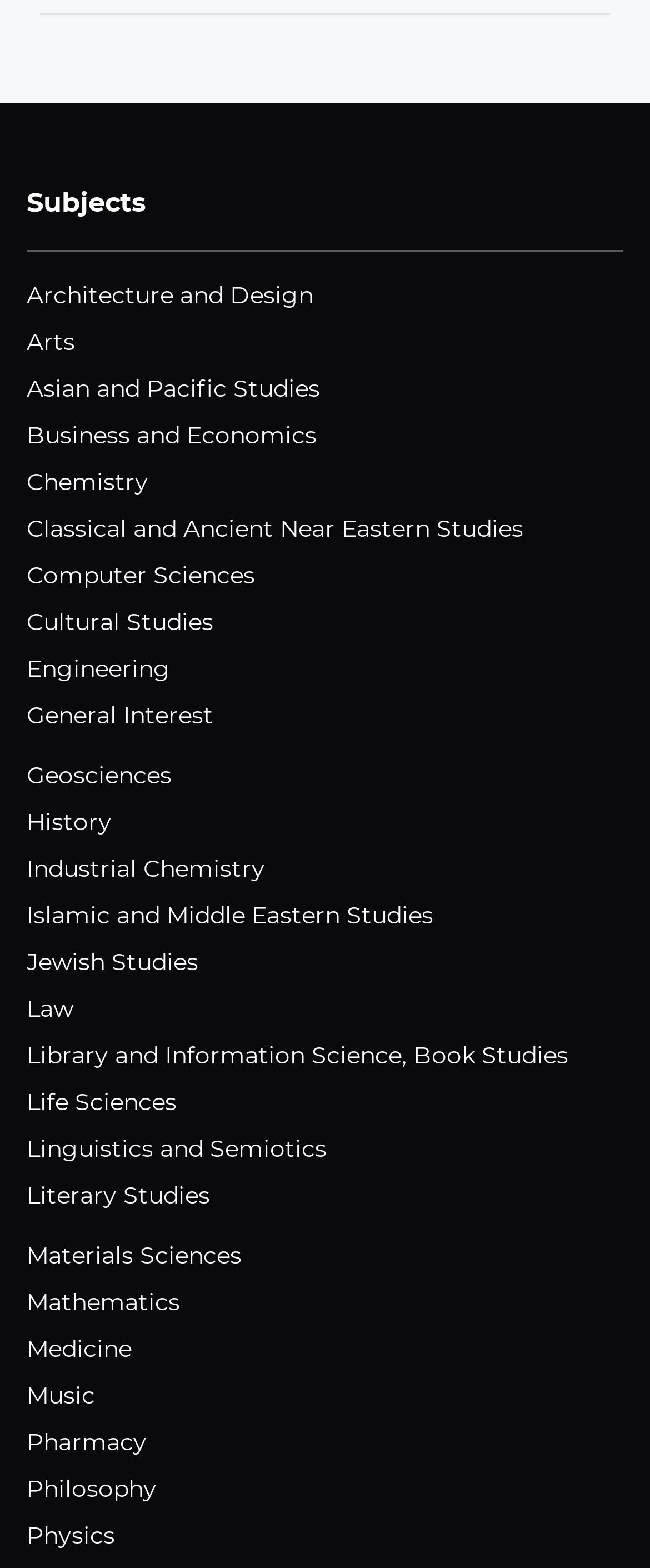Please determine the bounding box coordinates, formatted as (top-left x, top-left y, bottom-right x, bottom-right y), with all values as floating point numbers between 0 and 1. Identify the bounding box of the region described as: History

[0.041, 0.515, 0.172, 0.538]